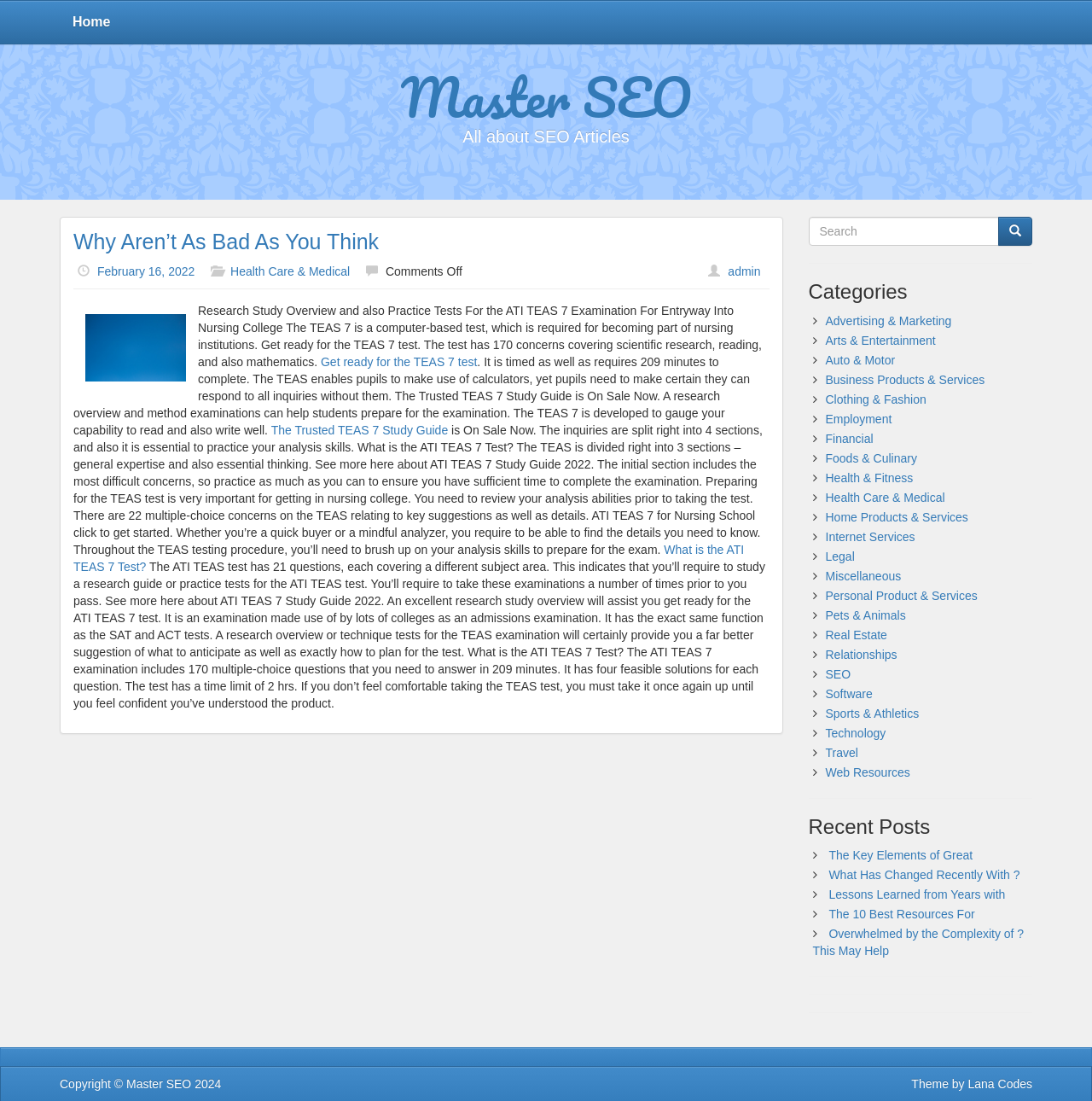Please predict the bounding box coordinates (top-left x, top-left y, bottom-right x, bottom-right y) for the UI element in the screenshot that fits the description: Polski

None